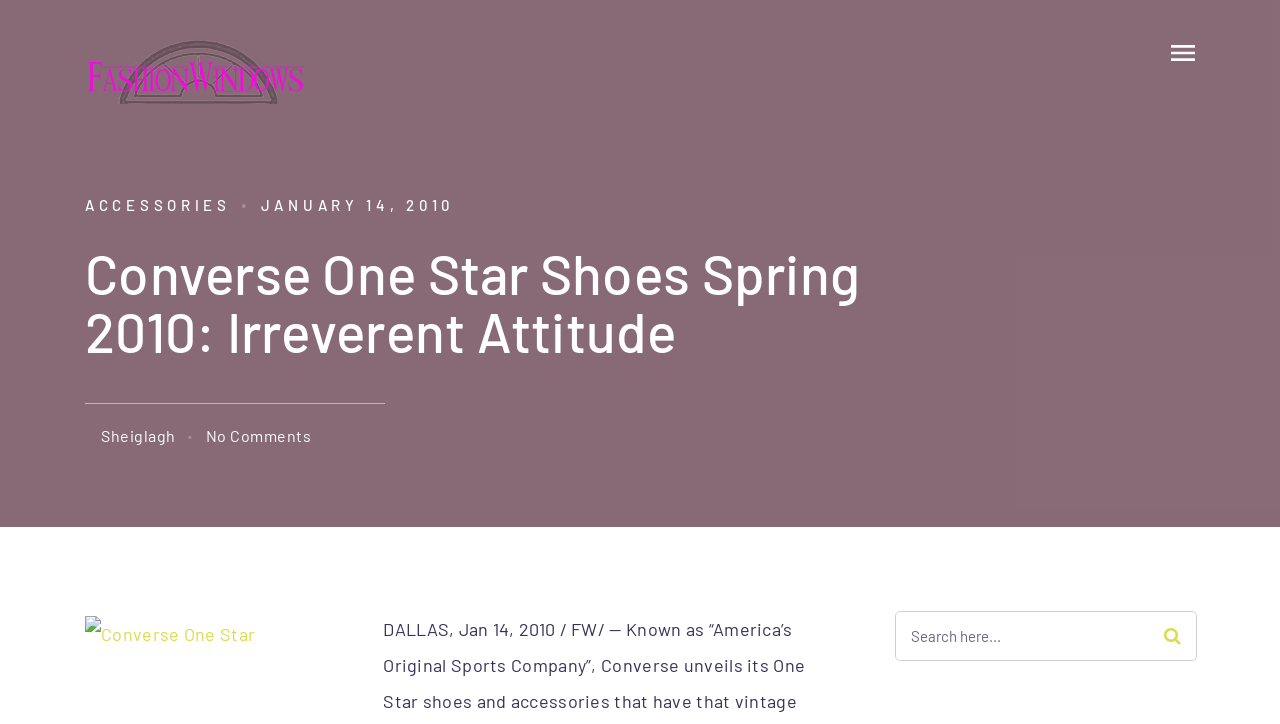Refer to the screenshot and answer the following question in detail:
What is the purpose of the textbox?

The textbox is located at the bottom of the webpage, and it has a placeholder text 'Search here...', which suggests that its purpose is to allow users to search for something.